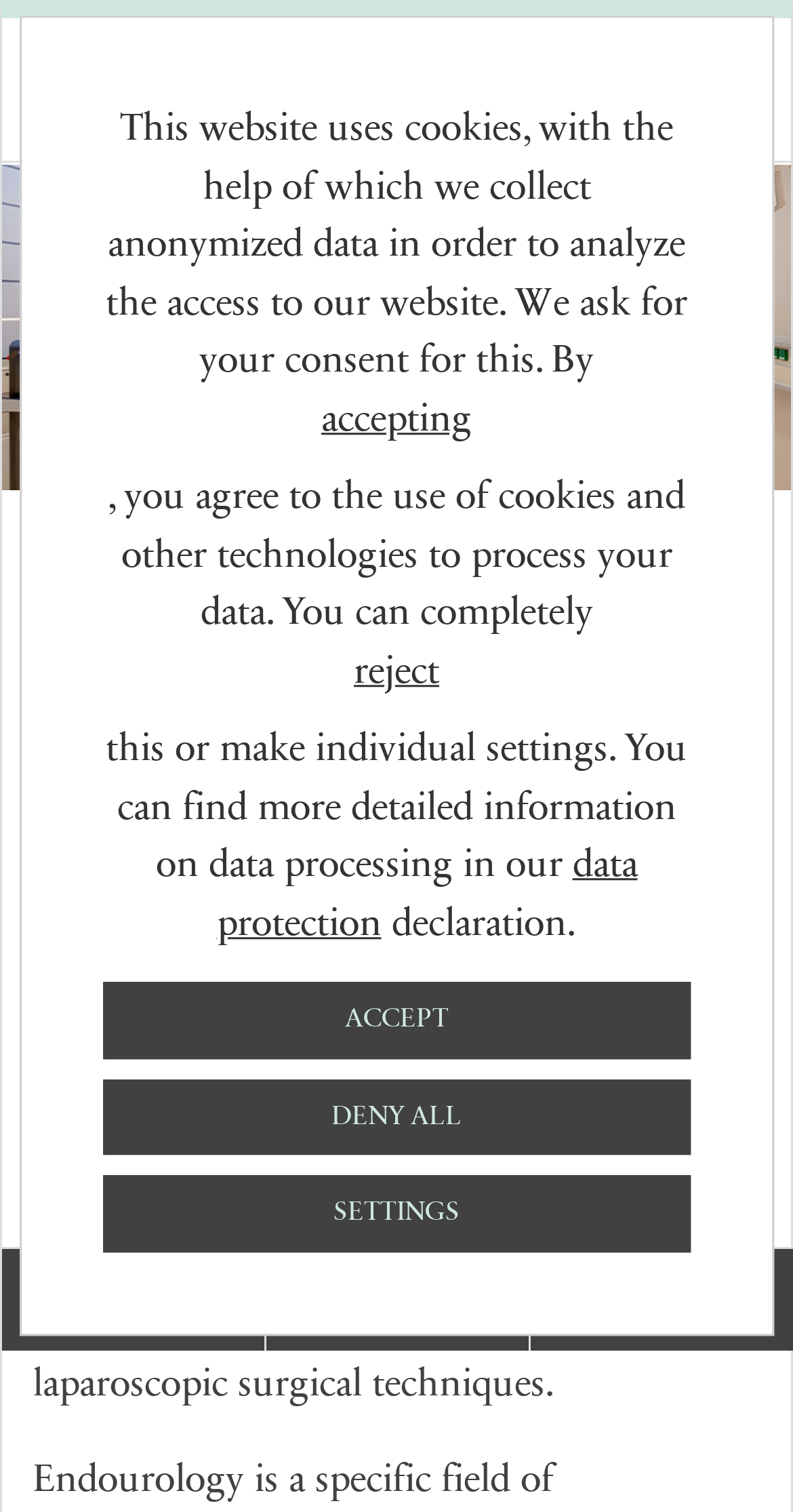Ascertain the bounding box coordinates for the UI element detailed here: "Preventative medical check-ups". The coordinates should be provided as [left, top, right, bottom] with each value being a float between 0 and 1.

[0.003, 0.869, 0.997, 0.927]